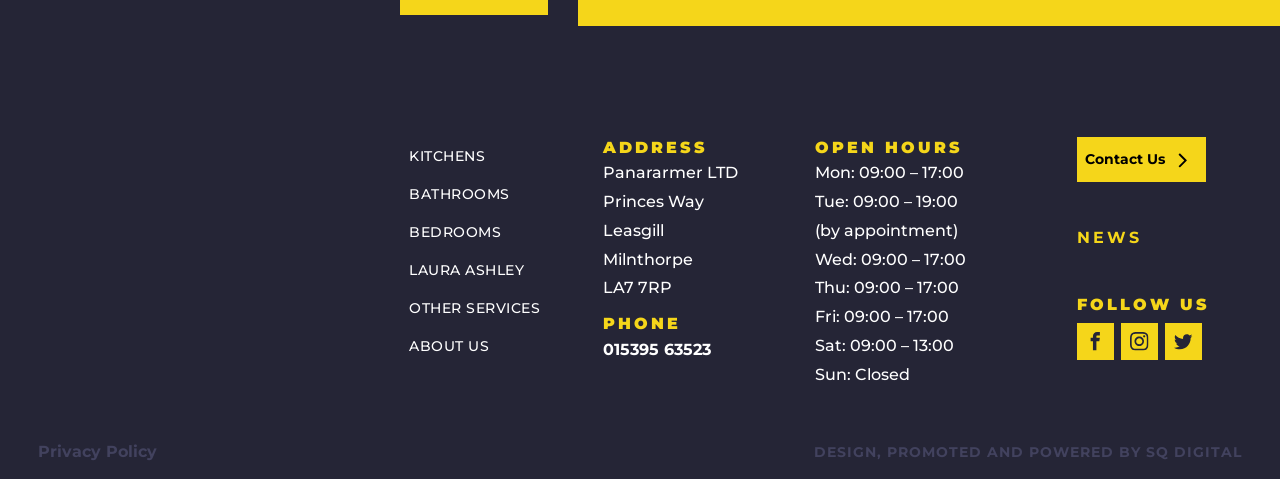Identify the bounding box coordinates of the part that should be clicked to carry out this instruction: "Click on KITCHENS".

[0.305, 0.286, 0.422, 0.365]